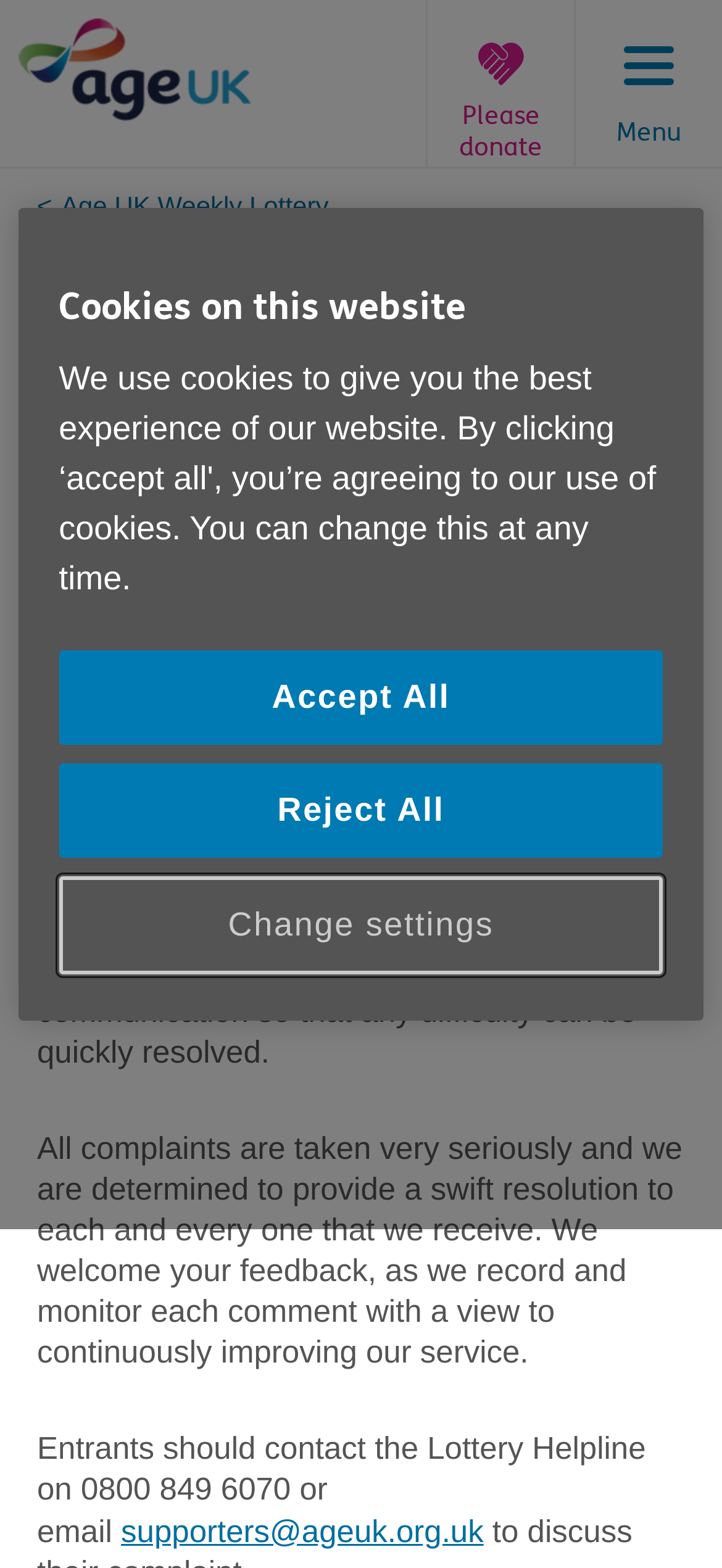What is the purpose of the webpage?
Based on the image, please offer an in-depth response to the question.

I inferred the purpose of the webpage by looking at the heading 'Age UK Weekly Lottery complaints procedure' and the content of the page, which provides information on how to contact Age UK Weekly Lottery with complaints or feedback.